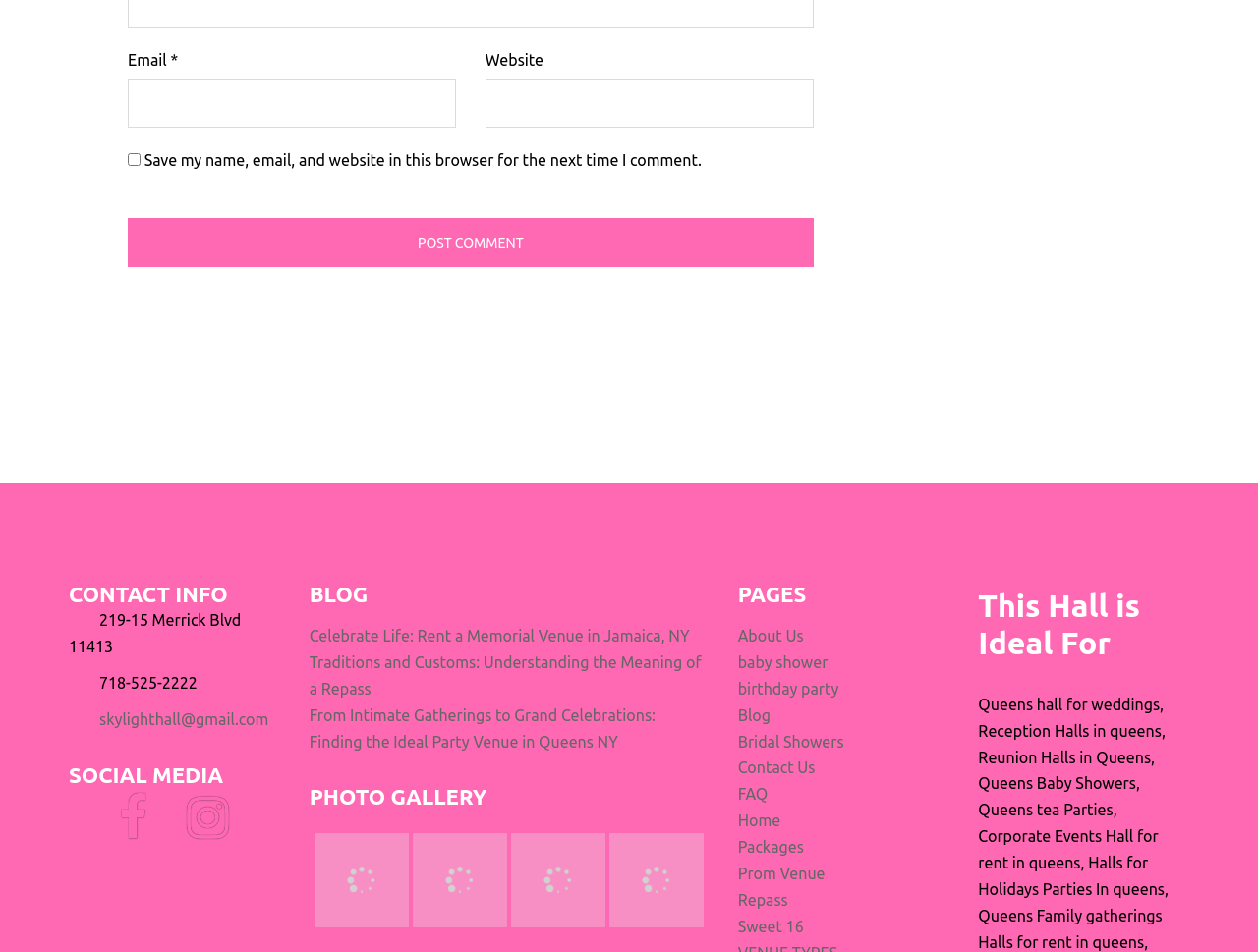Please specify the coordinates of the bounding box for the element that should be clicked to carry out this instruction: "Visit Facebook page". The coordinates must be four float numbers between 0 and 1, formatted as [left, top, right, bottom].

[0.095, 0.861, 0.117, 0.88]